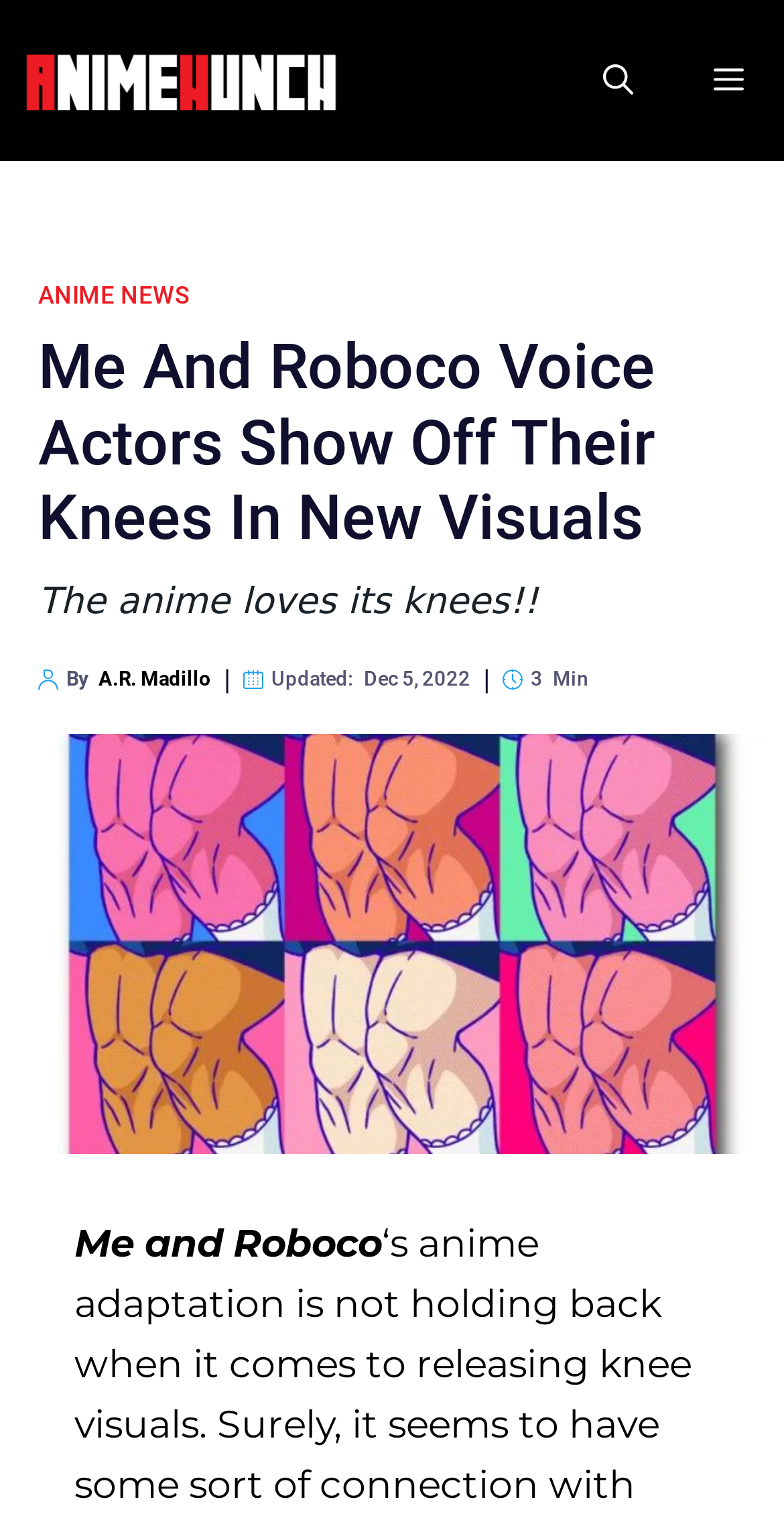When was the article updated? Examine the screenshot and reply using just one word or a brief phrase.

Dec 5, 2022